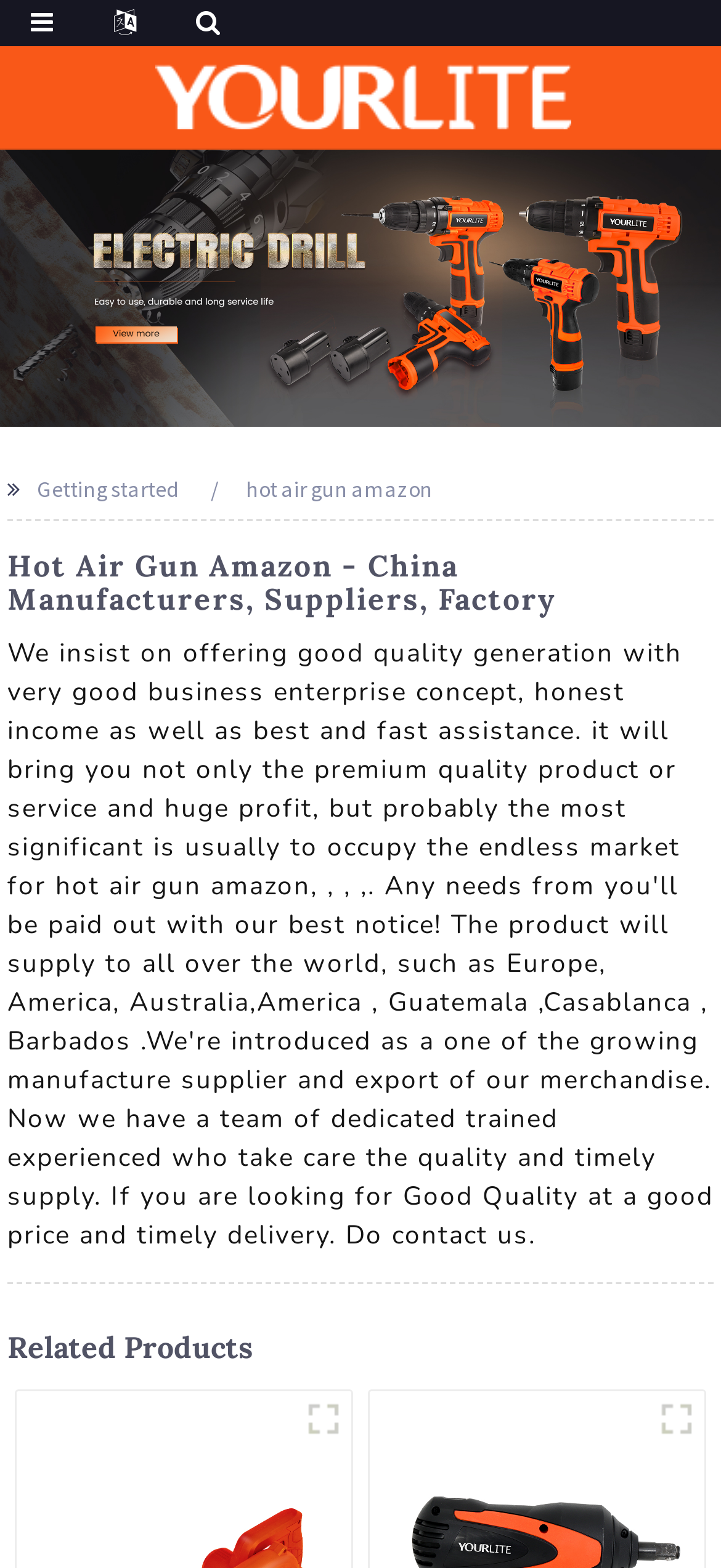Reply to the question with a brief word or phrase: What is the logo name on the top left?

logo21x